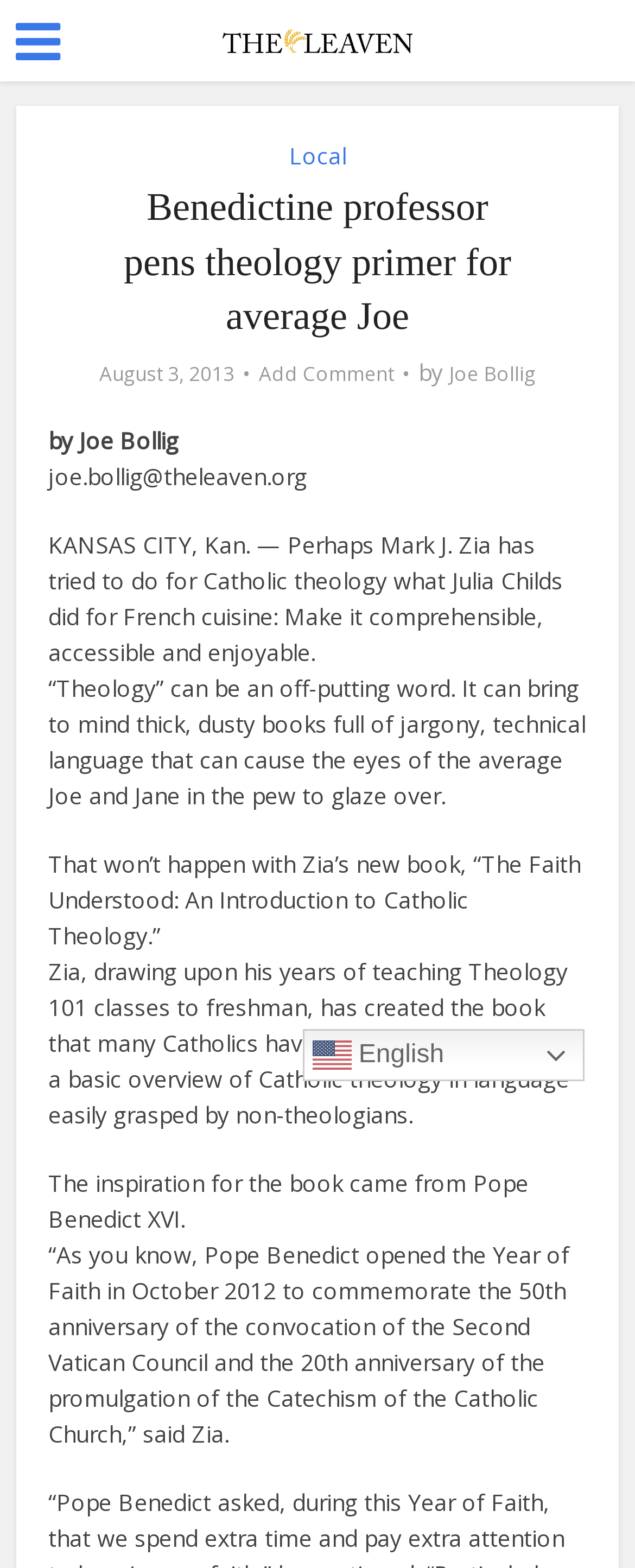Determine the bounding box coordinates of the UI element that matches the following description: "English". The coordinates should be four float numbers between 0 and 1 in the format [left, top, right, bottom].

[0.476, 0.656, 0.92, 0.69]